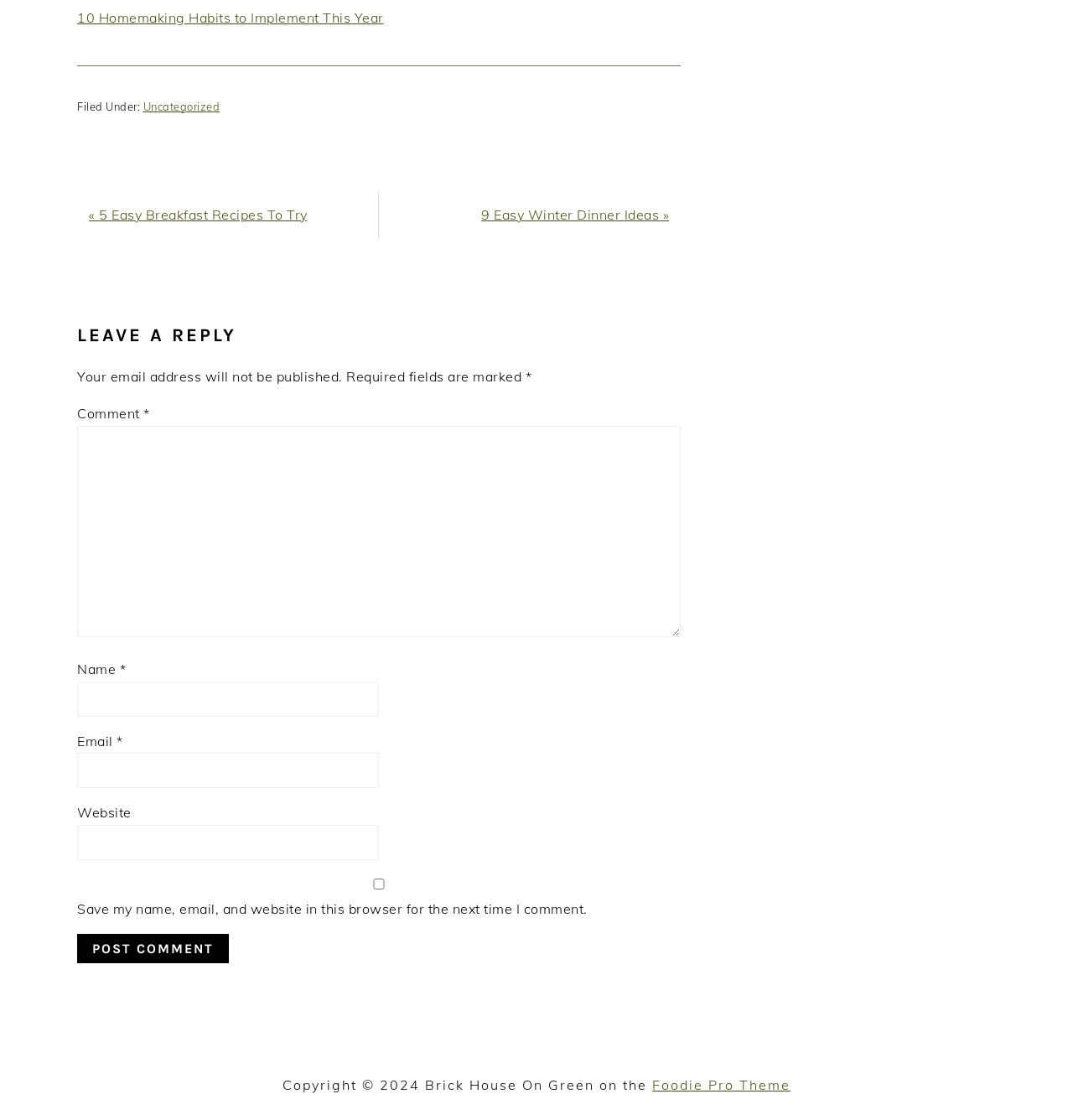Please answer the following query using a single word or phrase: 
What is the theme of the website?

Foodie Pro Theme